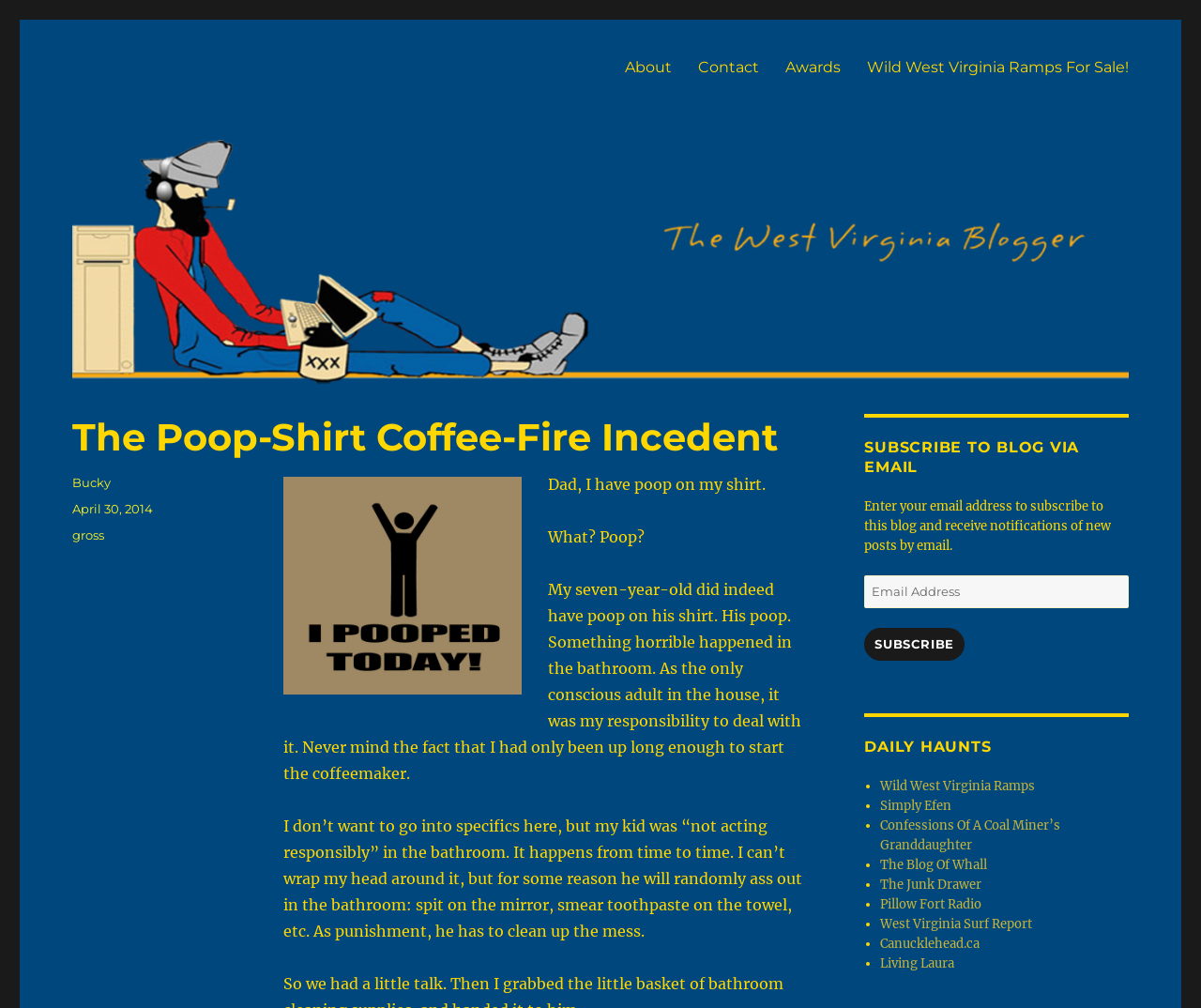Find the bounding box coordinates of the element to click in order to complete this instruction: "Read the post about the poop-shirt coffee-fire incident". The bounding box coordinates must be four float numbers between 0 and 1, denoted as [left, top, right, bottom].

[0.06, 0.41, 0.676, 0.456]